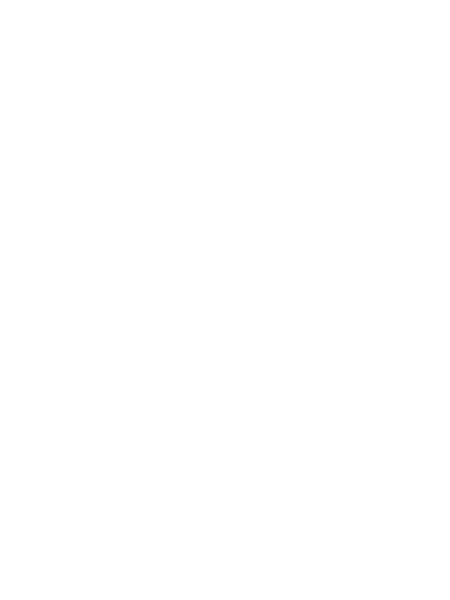Offer a detailed narrative of the image's content.

The image showcases the EMMIOL Vintage Blue Wide Leg Boyfriend Jeans, designed for comfort and style. These jeans feature a relaxed fit and wide leg silhouette, perfect for a trendy yet casual look. The vintage blue color adds a classic touch, making them versatile for various outfits. Ideal for everyday wear, they can be paired with different tops and footwear, whether you're dressing up for a day out or keeping it laid-back. This style is part of a collection that emphasizes both fashion and practicality, catering to contemporary fashion trends.